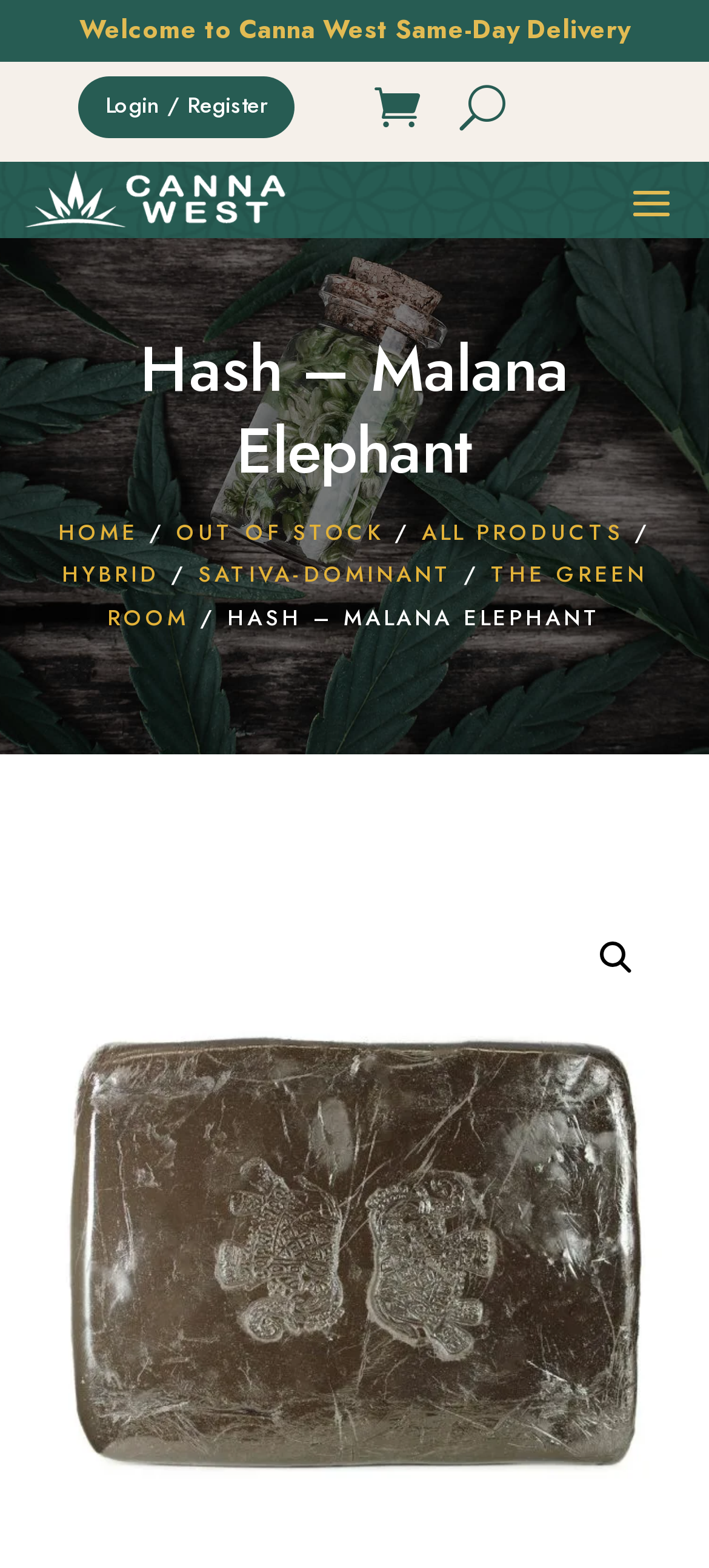Bounding box coordinates are specified in the format (top-left x, top-left y, bottom-right x, bottom-right y). All values are floating point numbers bounded between 0 and 1. Please provide the bounding box coordinate of the region this sentence describes: The Green Room

[0.151, 0.356, 0.913, 0.405]